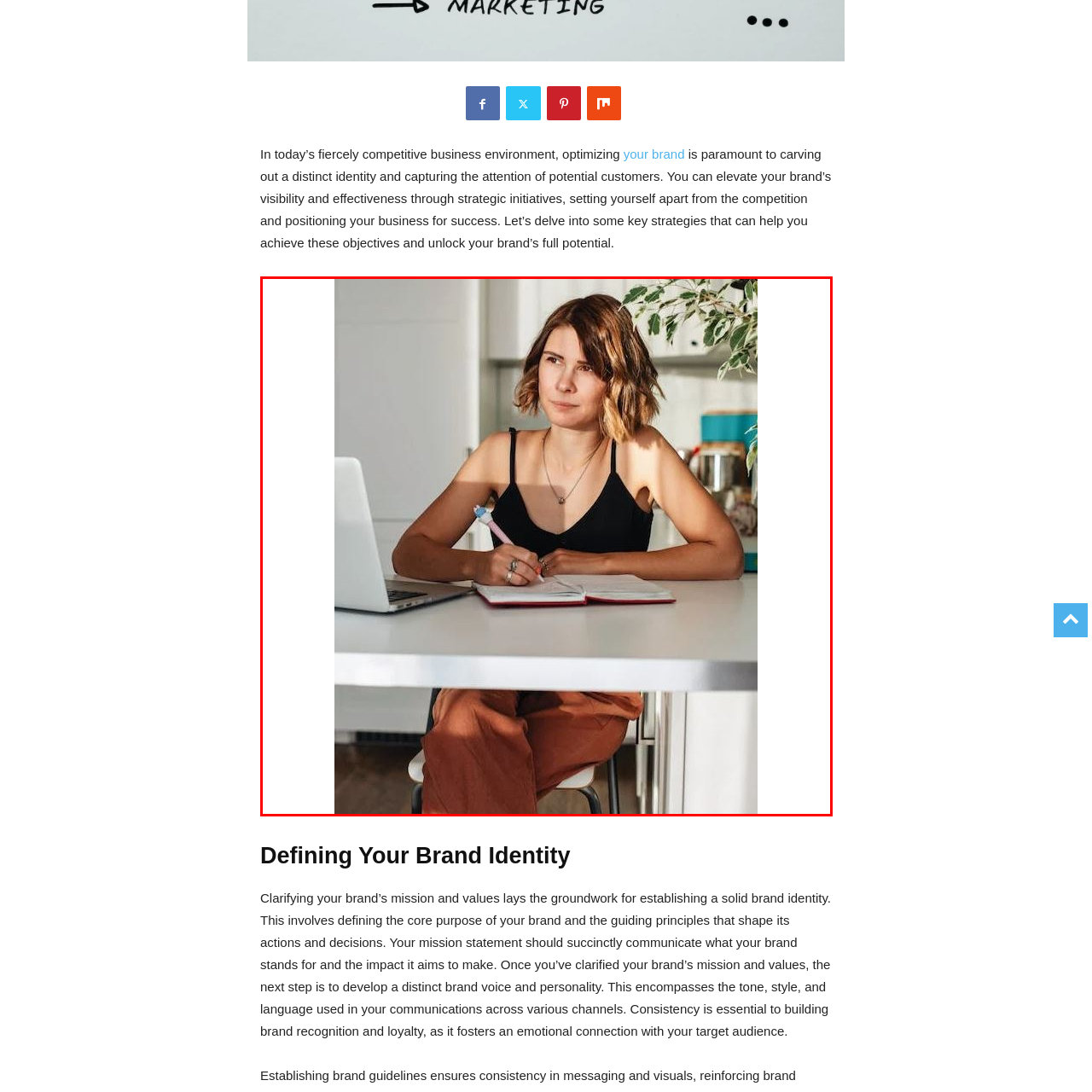Observe the image segment inside the red bounding box and answer concisely with a single word or phrase: Is there any natural element in the scene?

Yes